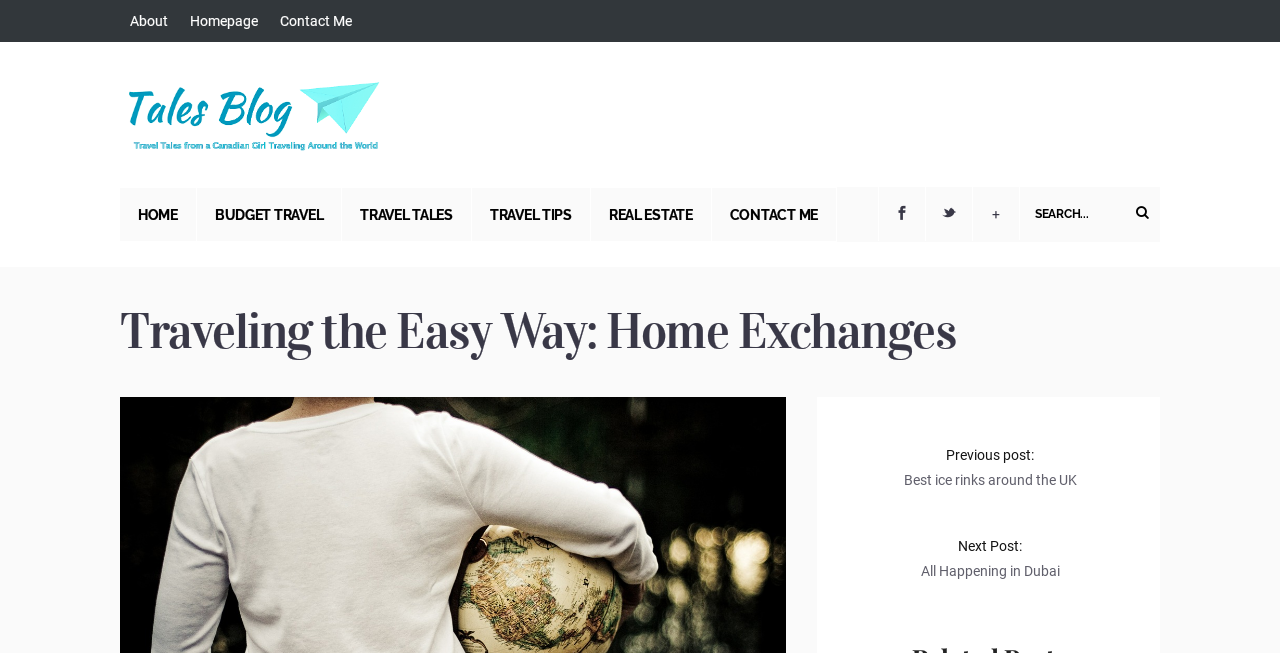Find the bounding box coordinates for the element that must be clicked to complete the instruction: "view budget travel page". The coordinates should be four float numbers between 0 and 1, indicated as [left, top, right, bottom].

[0.154, 0.286, 0.267, 0.37]